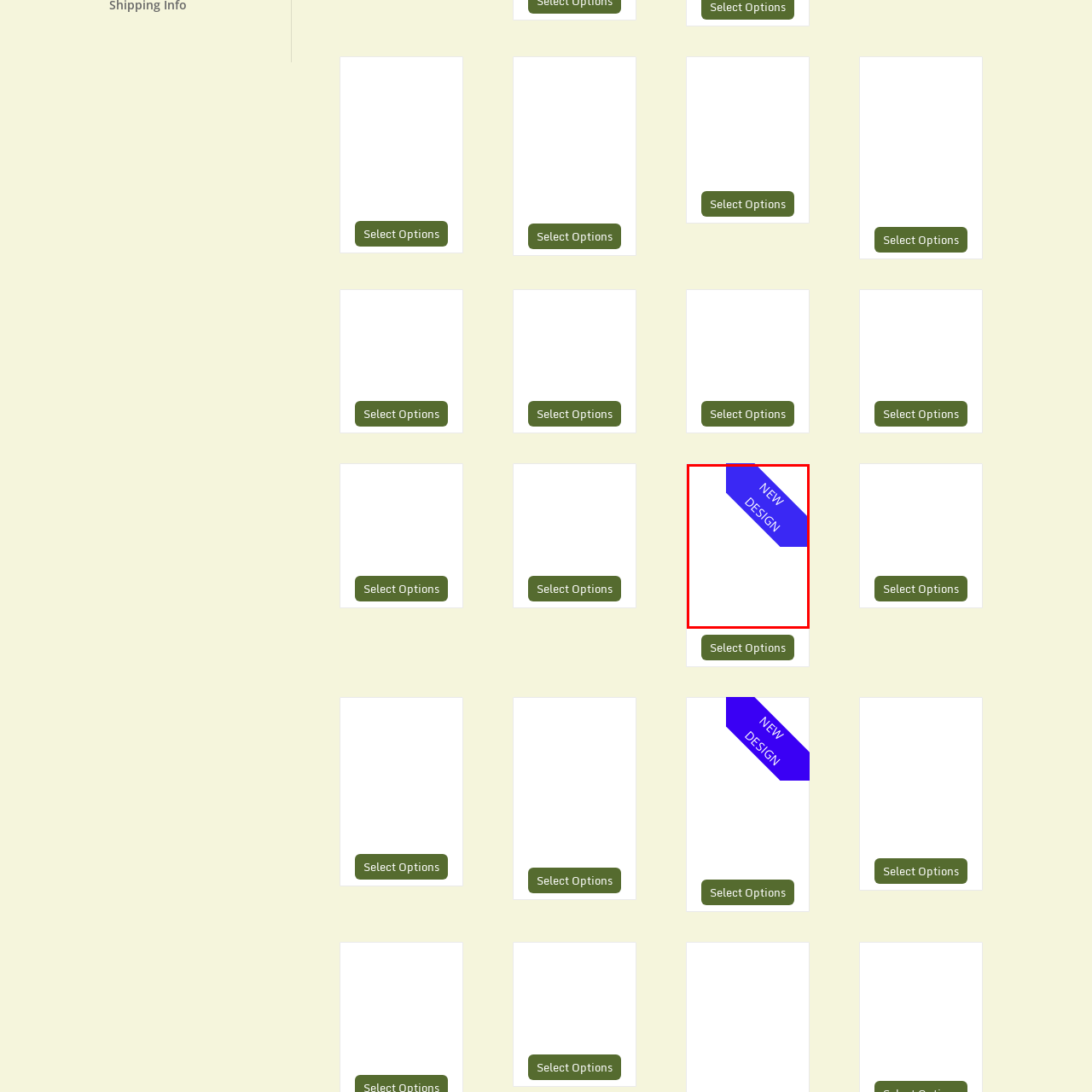Provide an elaborate description of the visual elements present in the image enclosed by the red boundary.

This image features the "Classic Casual Shirt CC-16," showcasing its stylish design and comfortable fit. The shirt is presented prominently, complete with a bold "NEW DESIGN" tag in the upper left corner, which emphasizes its fresh and modern appeal. The clean, contemporary aesthetic of the shirt makes it a versatile choice for various occasions, whether casual outings or more laid-back gatherings. The bright, inviting colors and overall design suggest a sense of relaxed sophistication, ideal for those looking to enhance their wardrobe with a stylish staple.